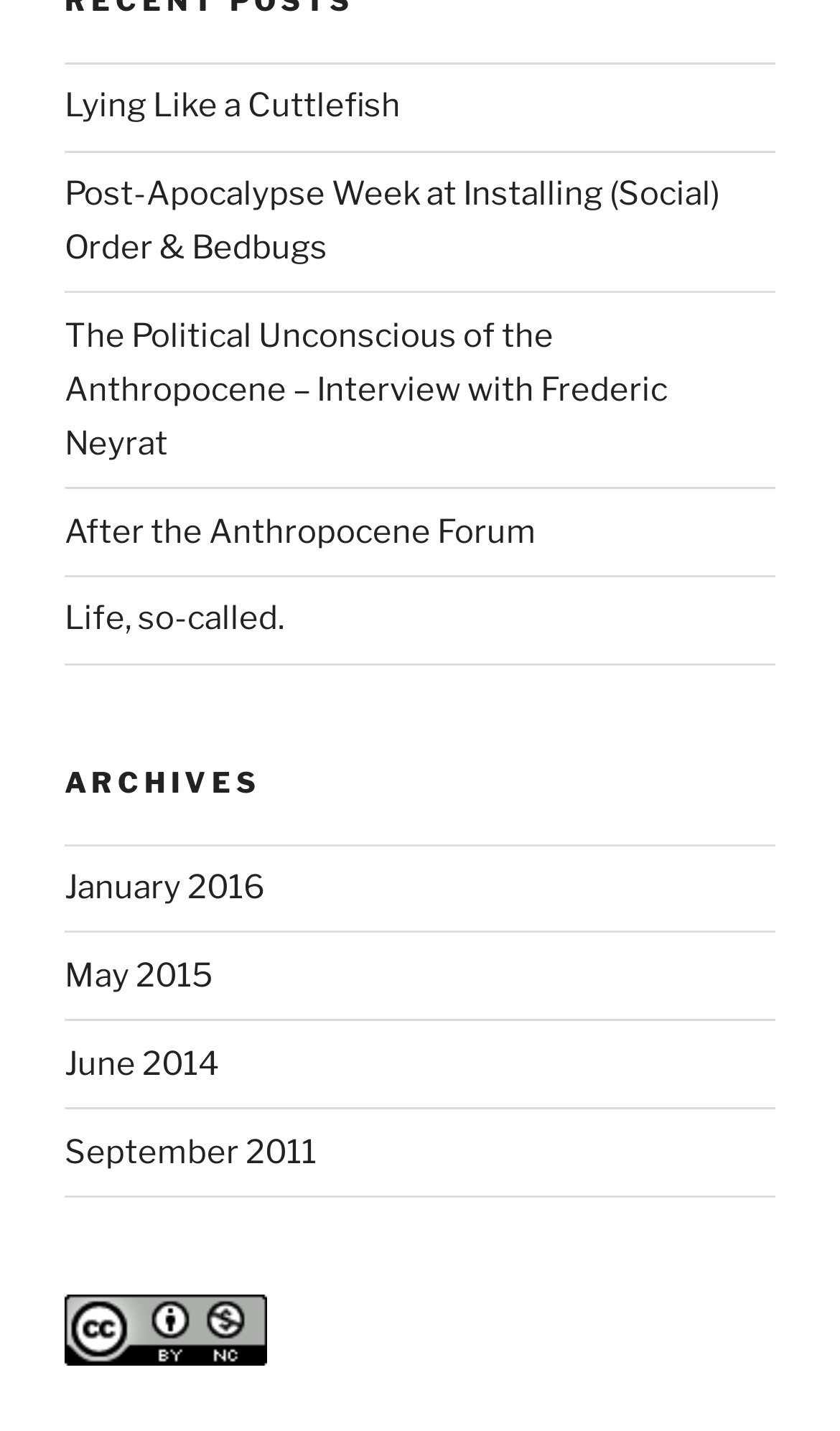Kindly respond to the following question with a single word or a brief phrase: 
What is the last link at the bottom of the page?

Creative Commons License